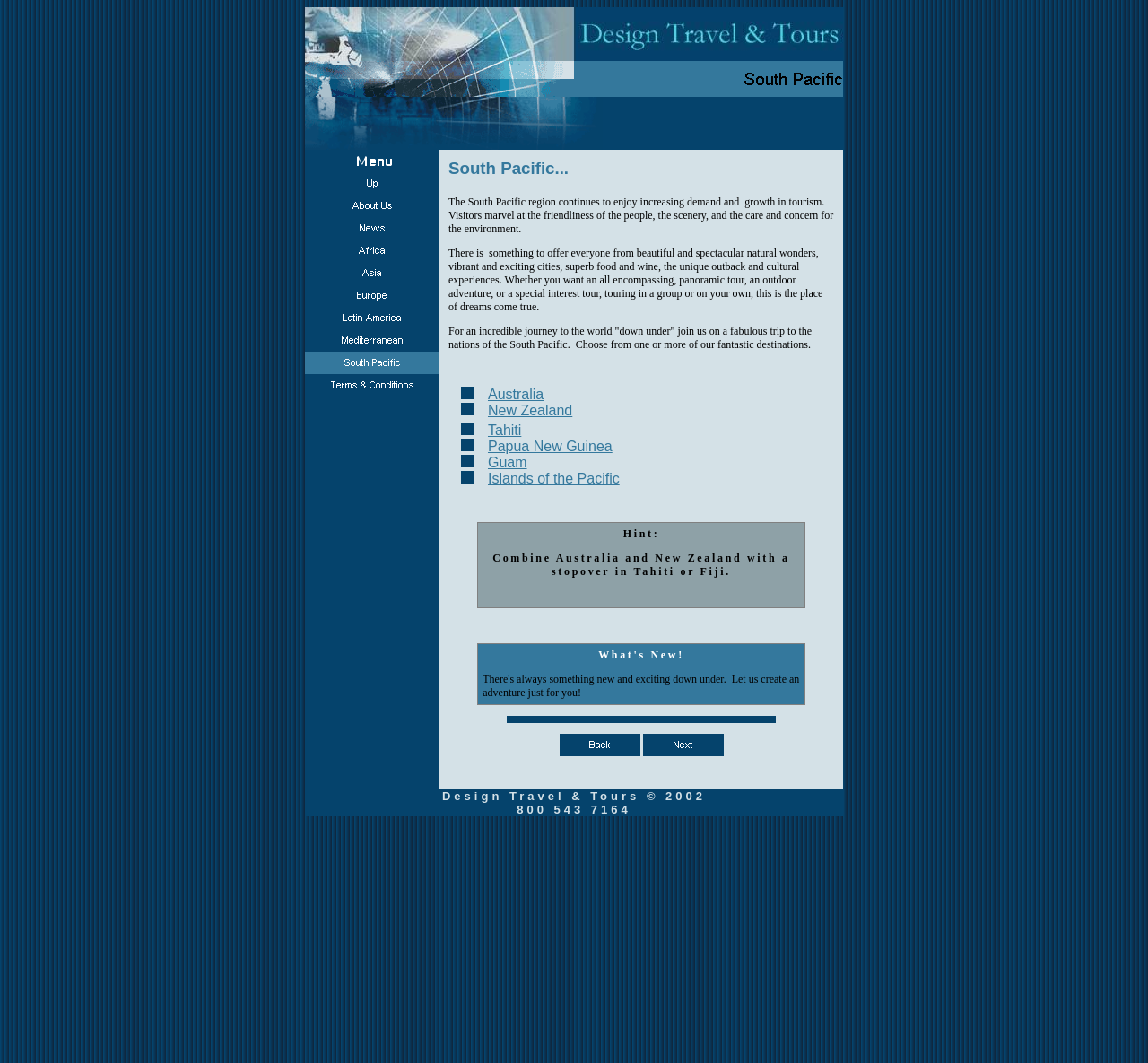Create a detailed description of the webpage's content and layout.

The webpage is about South Pacific, a region that offers increasing demand and growth in tourism. The page is divided into two main sections. The top section has a table with three rows, each containing an image. The images are positioned side by side, taking up the entire width of the page.

Below the images, there is a large block of text that describes the South Pacific region, highlighting its friendly people, scenic beauty, and environmental concerns. The text also mentions the various types of tours available, including panoramic, outdoor adventures, and special interest tours. Additionally, it suggests combining destinations like Australia and New Zealand with a stopover in Tahiti or Fiji.

On the left side of the page, there is a navigation menu with links to various destinations, including Up, About Us, News, Africa, Asia, Europe, Latin America, Mediterranean, South Pacific, and Terms & Conditions. Each link has a corresponding image.

The main content area also has a section that lists various destinations in the South Pacific, including Australia, New Zealand, Tahiti, Papua New Guinea, Guam, and Islands of the Pacific. Each destination is preceded by a bullet point and has a corresponding link.